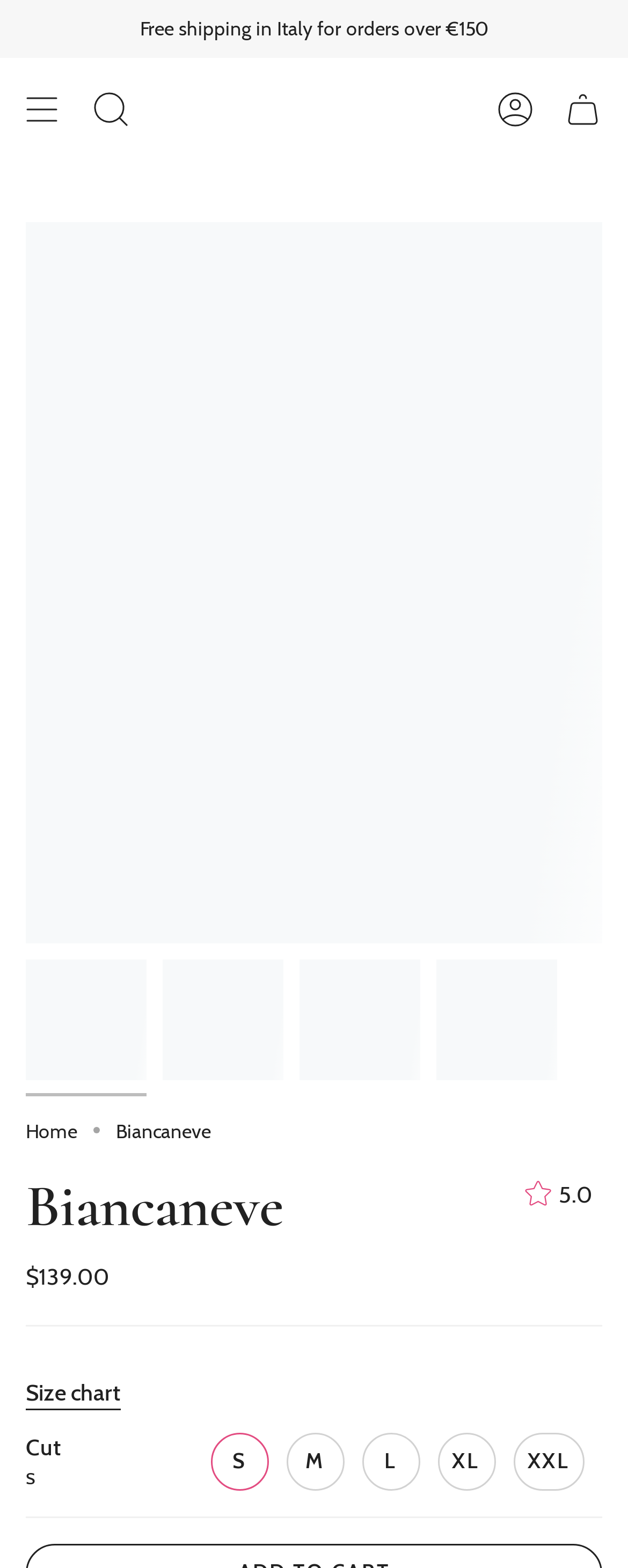How many navigation links are in the top menu?
Please use the image to provide an in-depth answer to the question.

The answer can be found by examining the top menu elements, which include 'Show menu', 'Account', 'Cart', and the logo image, which is a link. There are four navigation links in total.